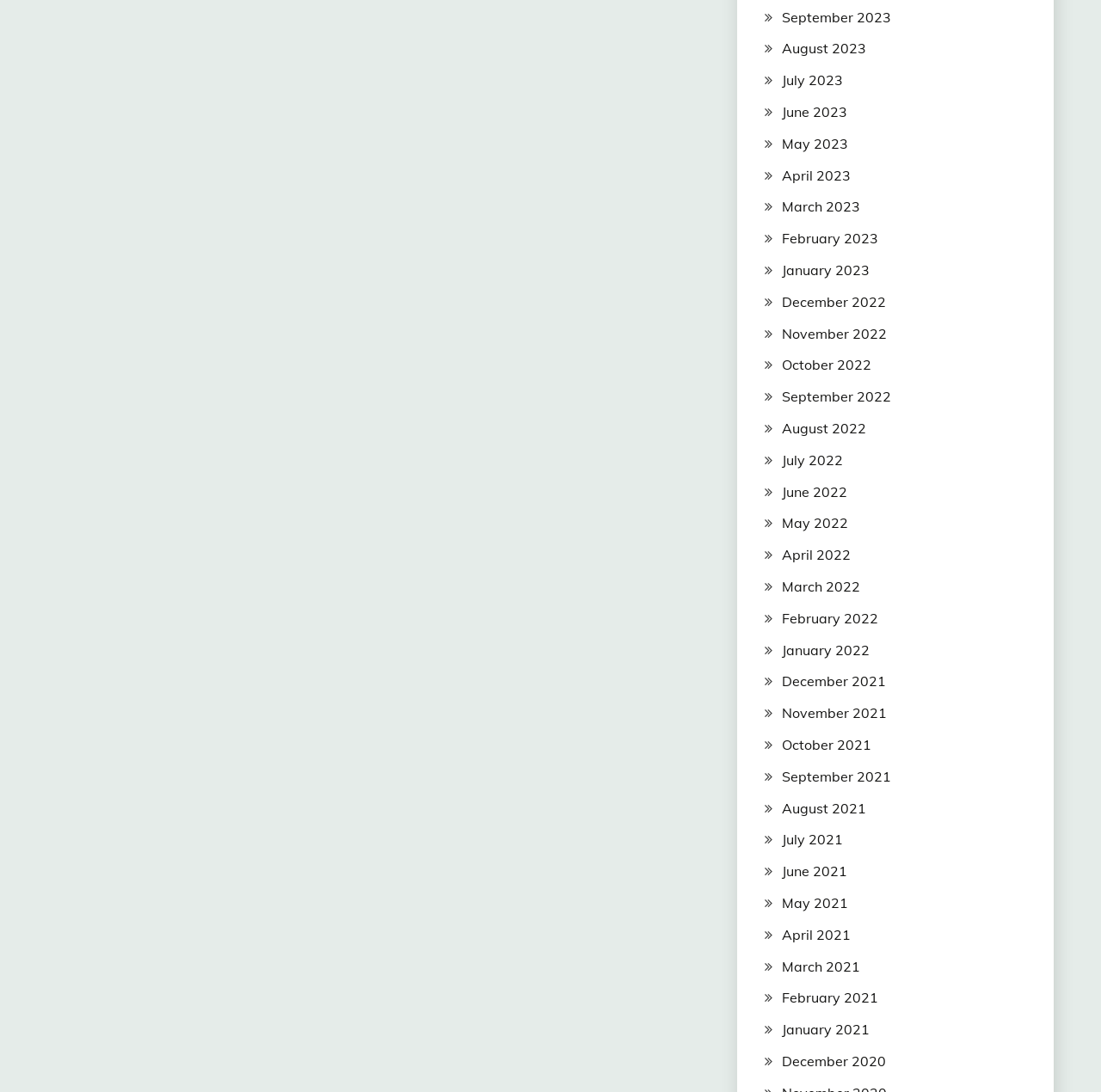Given the element description, predict the bounding box coordinates in the format (top-left x, top-left y, bottom-right x, bottom-right y). Make sure all values are between 0 and 1. Here is the element description: June 2021

[0.71, 0.79, 0.769, 0.806]